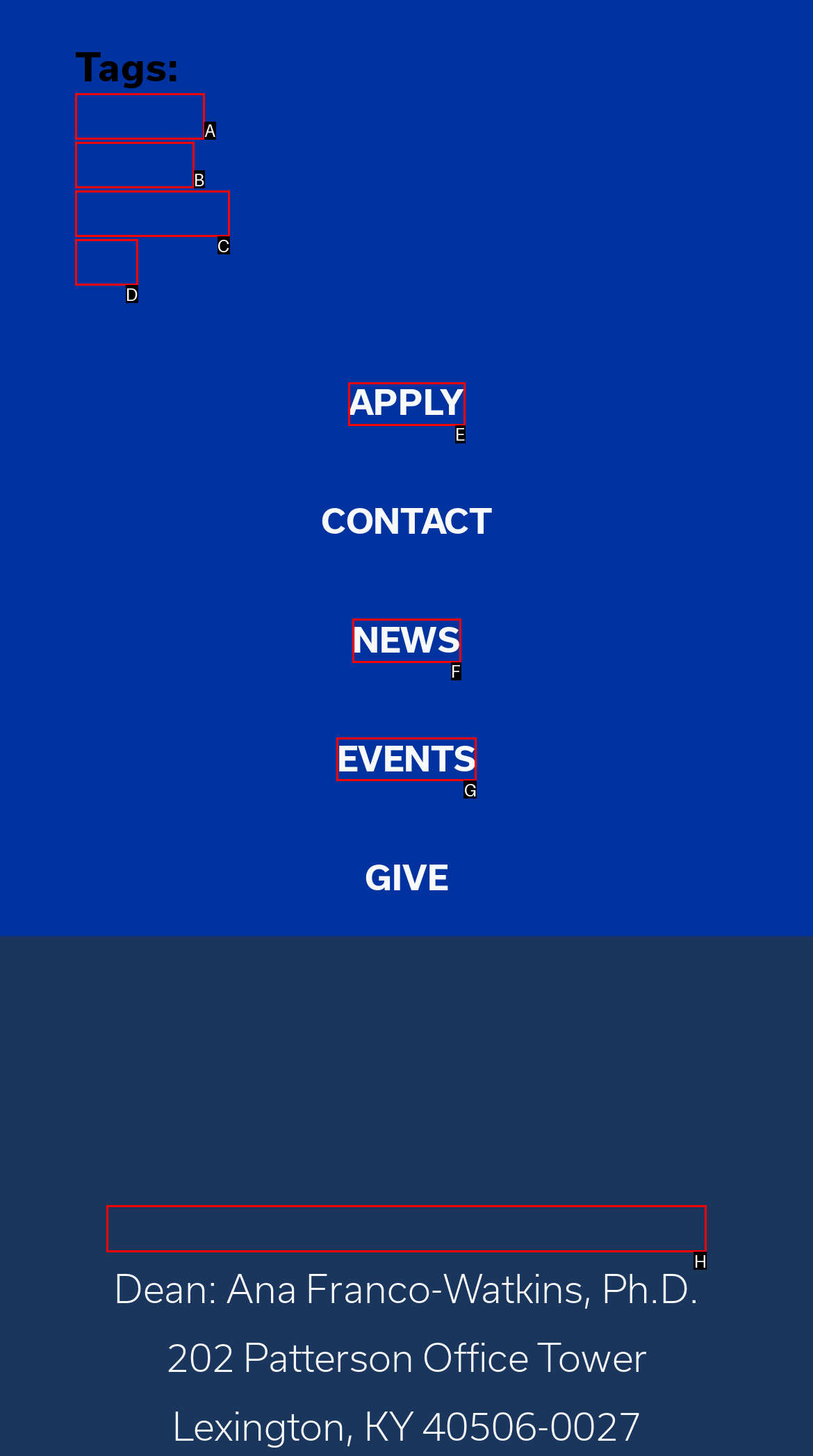Tell me the letter of the correct UI element to click for this instruction: view the University of Kentucky College of Arts & Sciences homepage. Answer with the letter only.

H